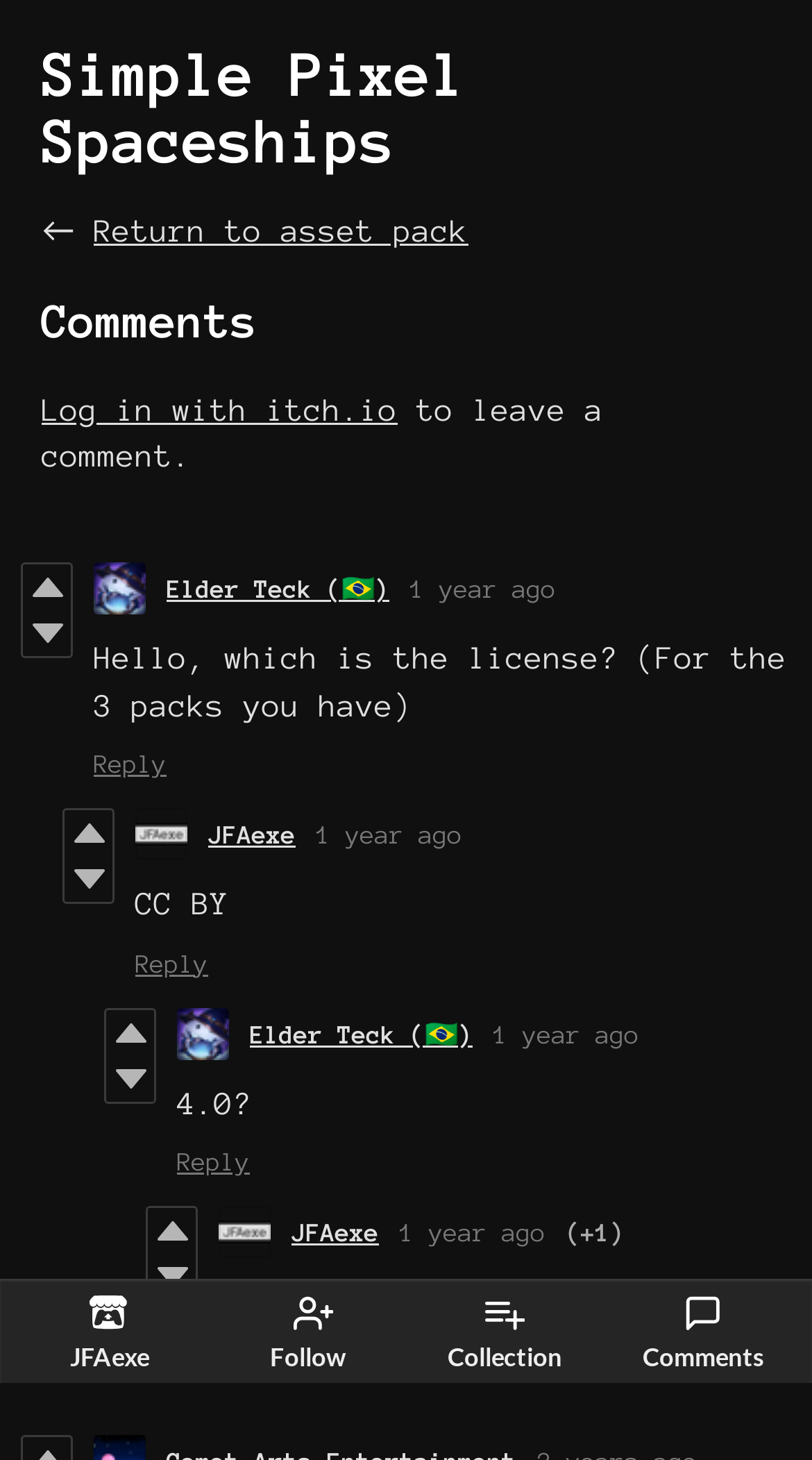How many comments are there on this webpage?
Look at the image and respond with a one-word or short-phrase answer.

4